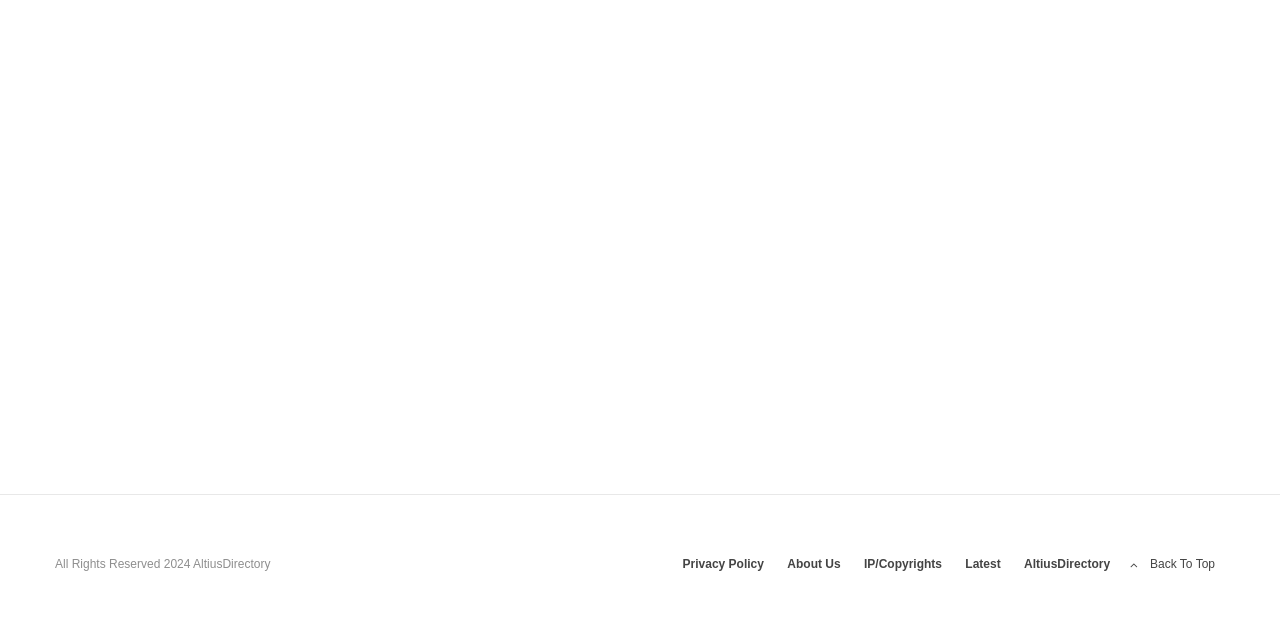What is the purpose of the icon at the bottom right?
Refer to the image and provide a concise answer in one word or phrase.

Back To Top